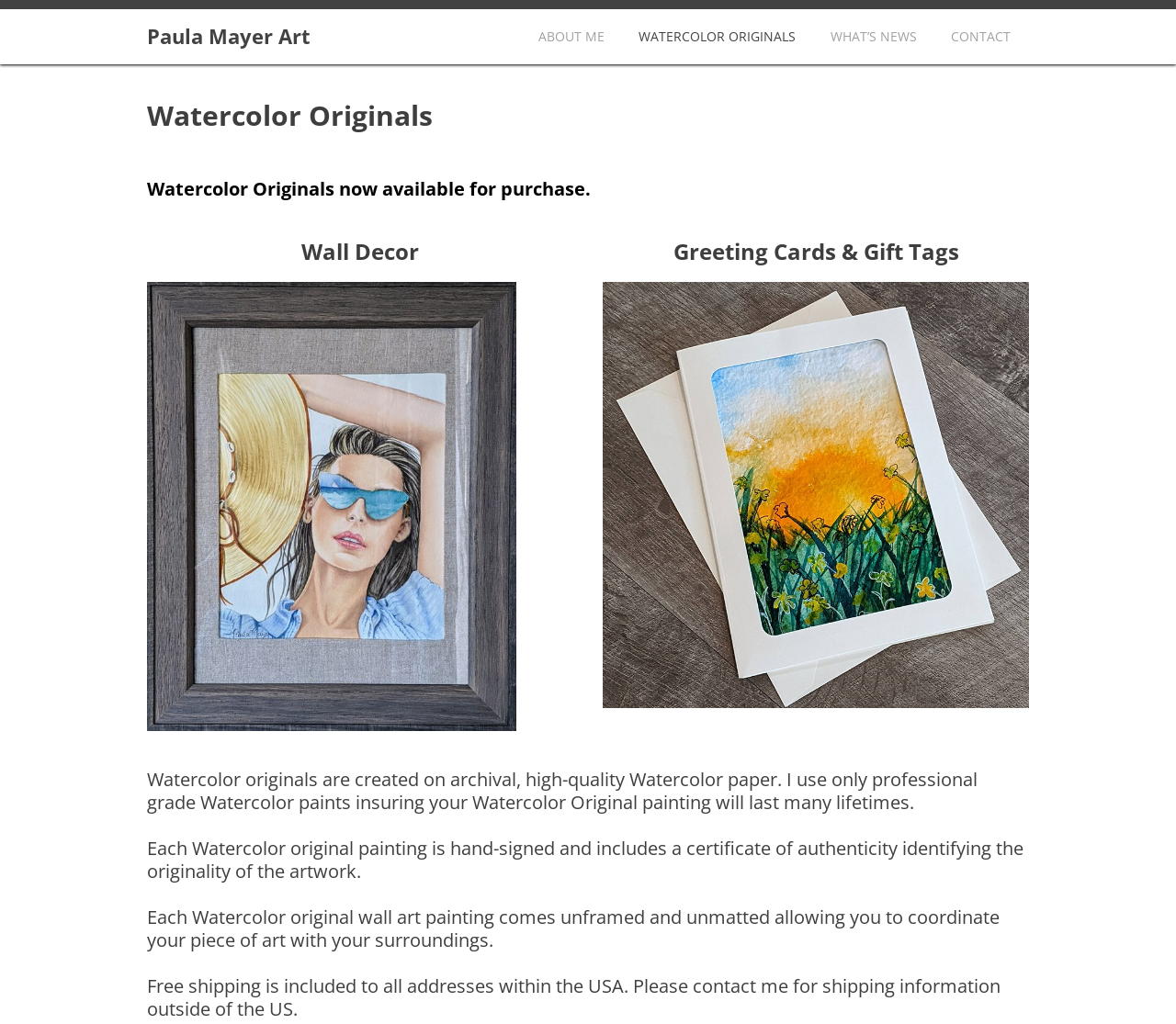Could you locate the bounding box coordinates for the section that should be clicked to accomplish this task: "check out Wall Decor".

[0.256, 0.23, 0.356, 0.26]